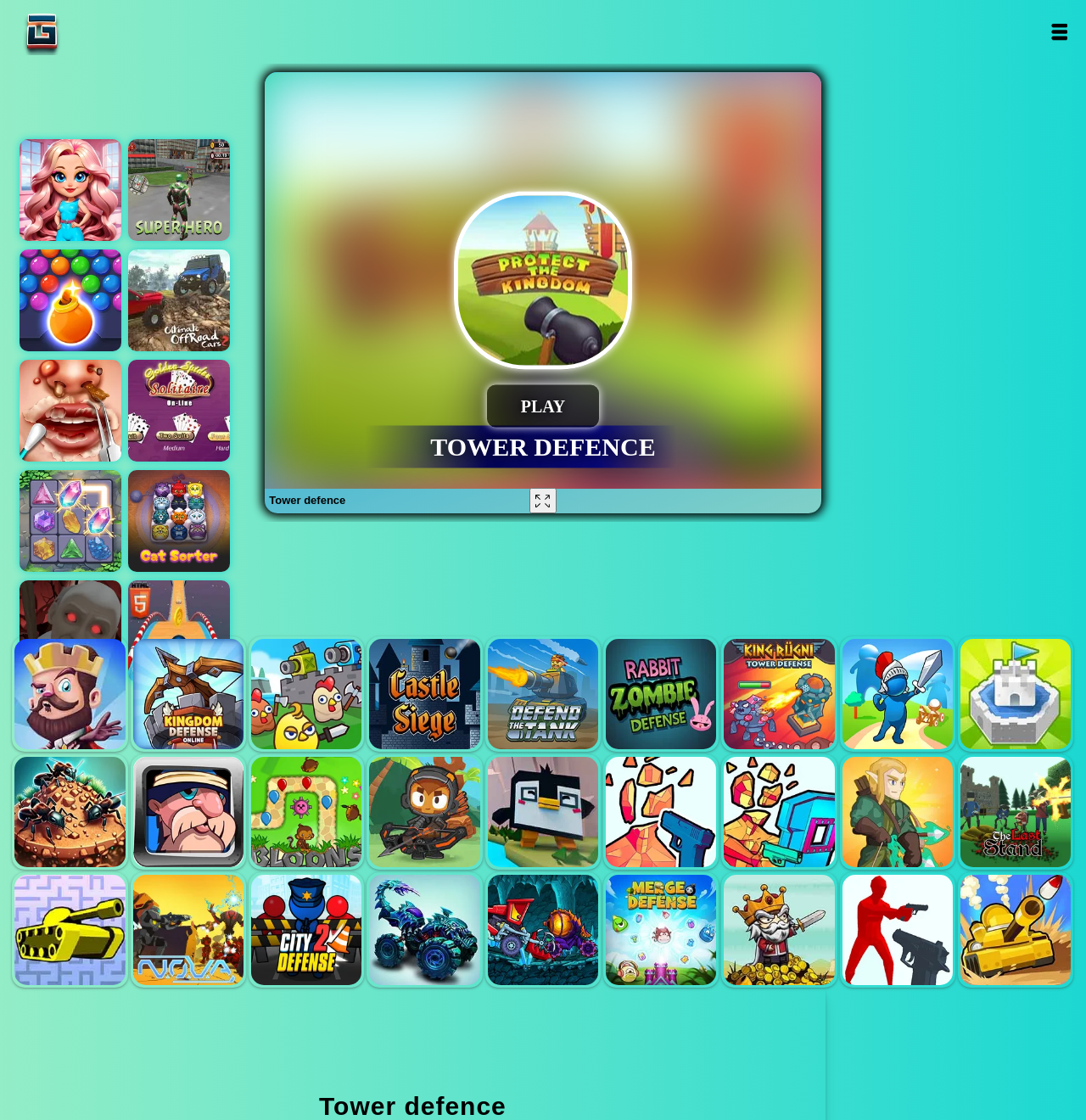Please identify the bounding box coordinates for the region that you need to click to follow this instruction: "Click the 'Open' button".

[0.96, 0.014, 0.99, 0.043]